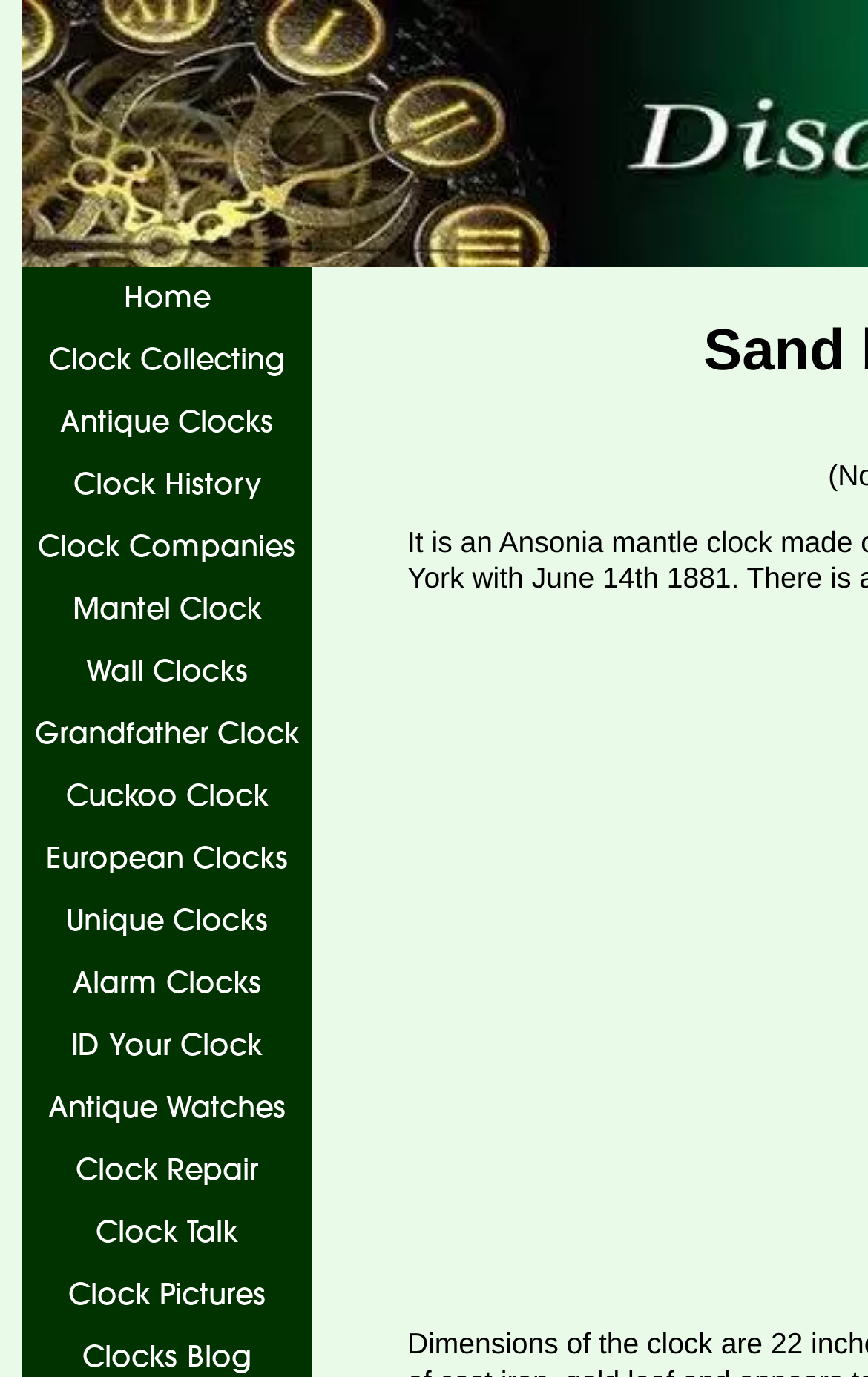Locate the bounding box coordinates of the area where you should click to accomplish the instruction: "check ID Your Clock".

[0.026, 0.737, 0.359, 0.782]